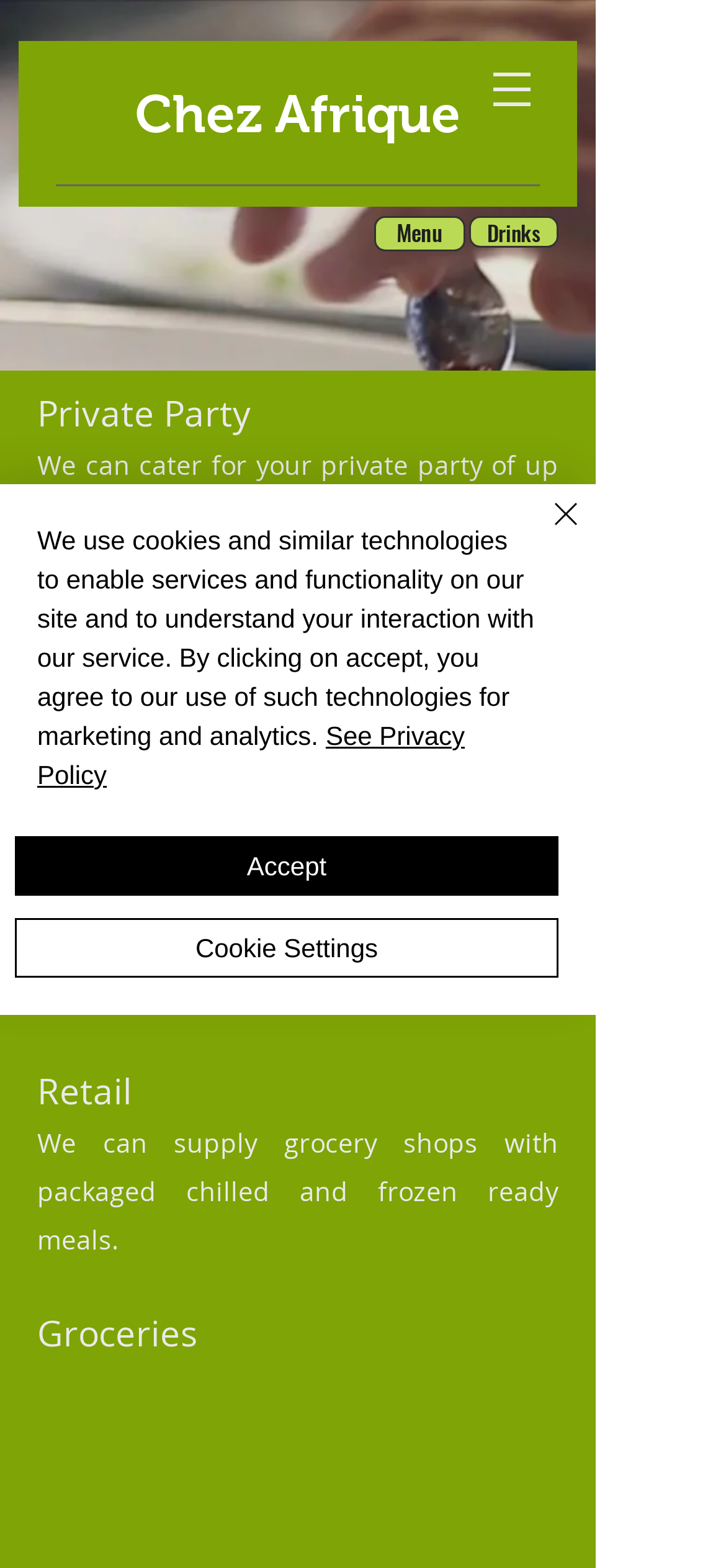What is the name of the catering service?
Can you give a detailed and elaborate answer to the question?

The name of the catering service can be found in the heading element at the top of the webpage, which reads 'Chez Afrique'.